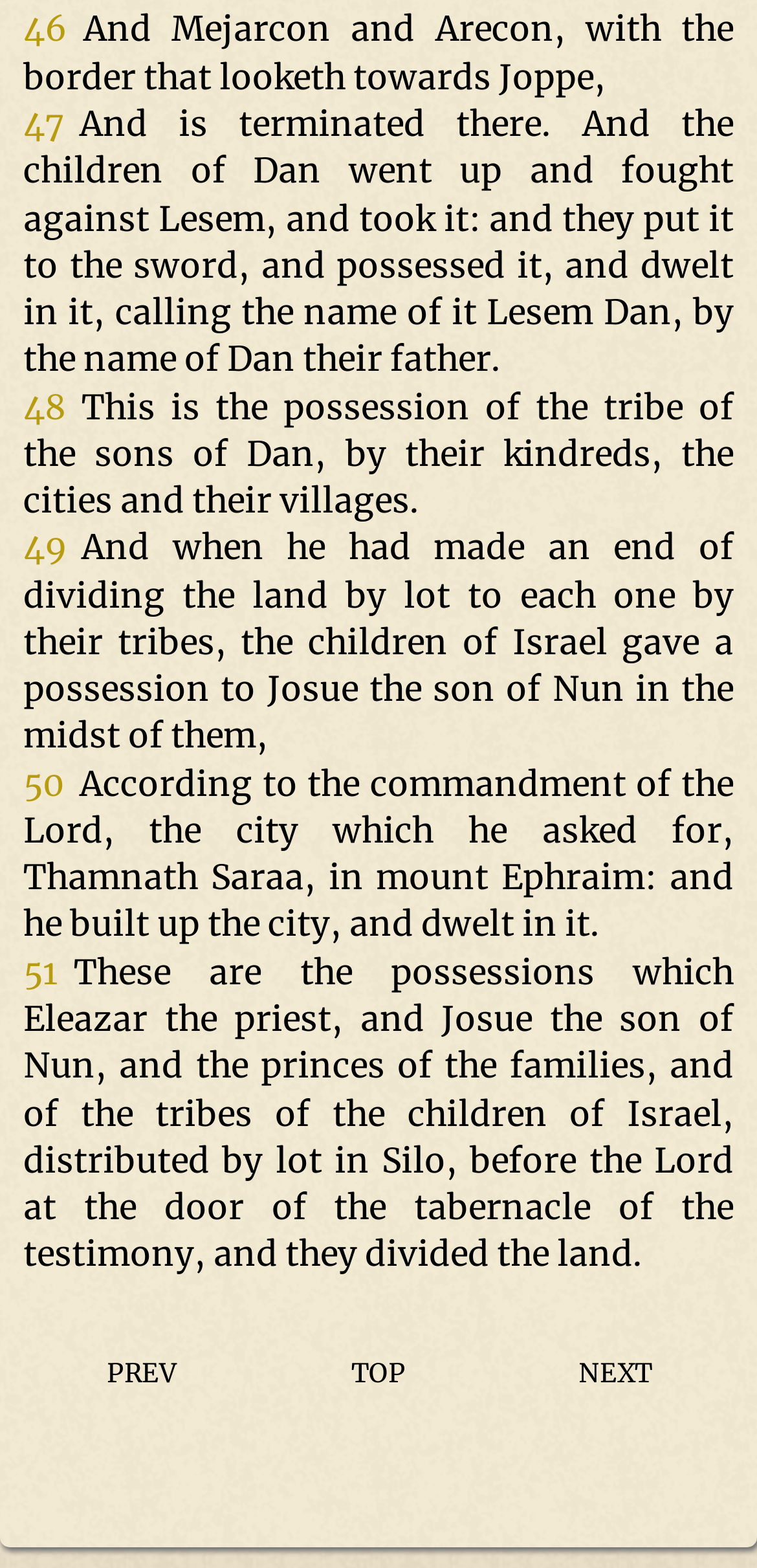Answer the question using only a single word or phrase: 
What are the three navigation links at the bottom of the page?

PREV, TOP, NEXT